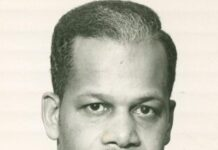Respond with a single word or phrase to the following question:
What is Roy Hudson recognized for?

His impactful contributions and leadership